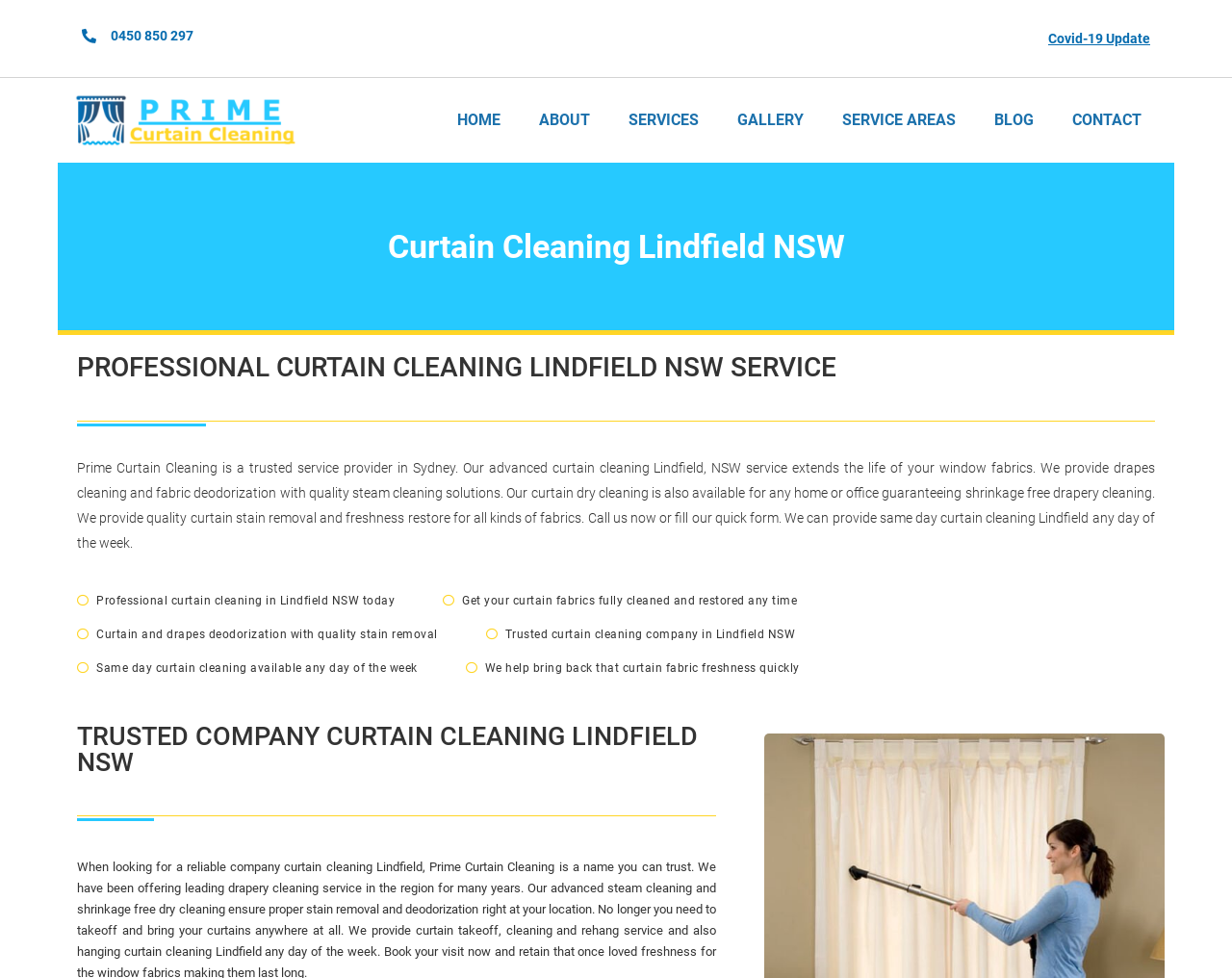Calculate the bounding box coordinates for the UI element based on the following description: "Services". Ensure the coordinates are four float numbers between 0 and 1, i.e., [left, top, right, bottom].

[0.495, 0.101, 0.583, 0.146]